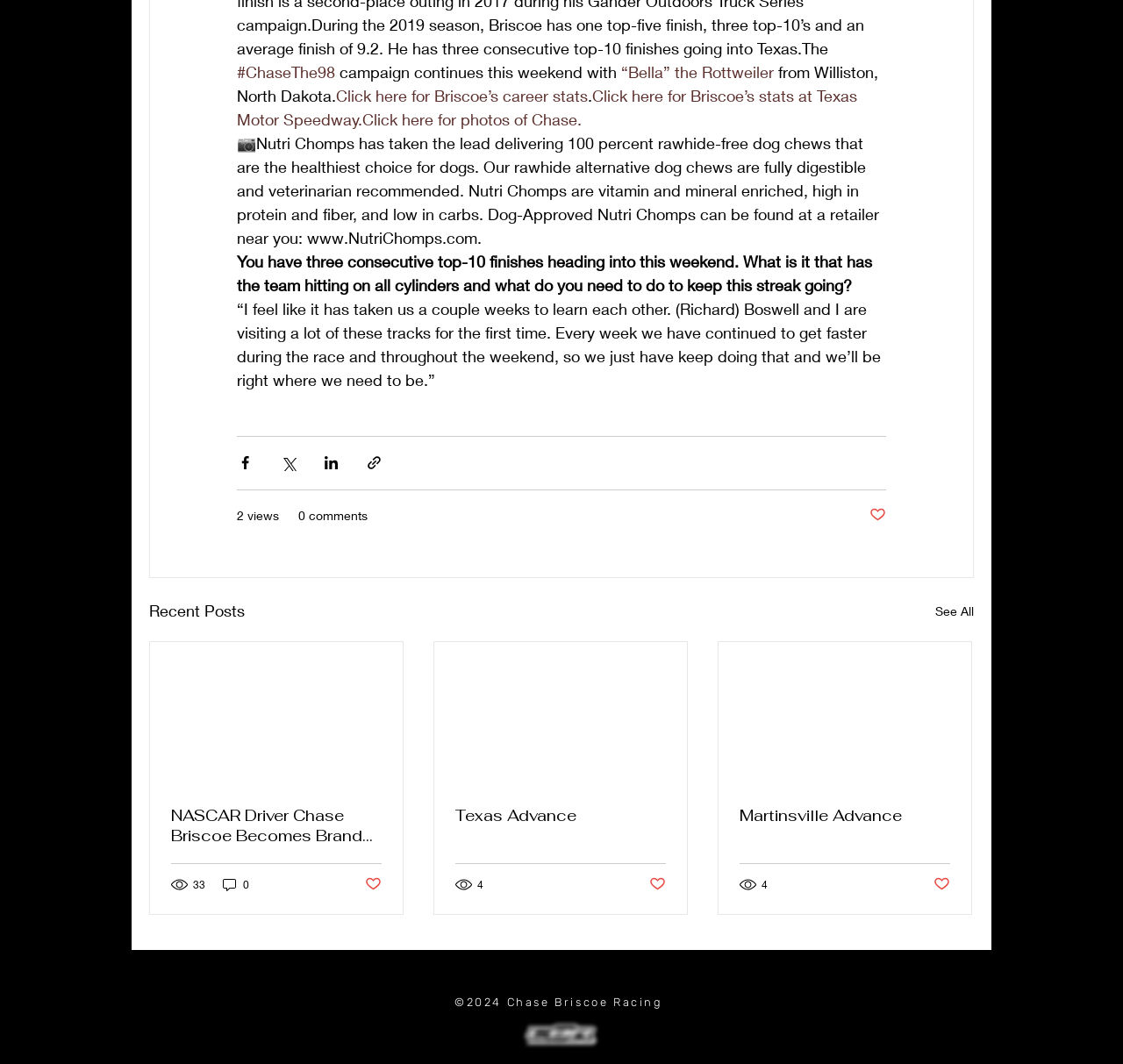Reply to the question with a single word or phrase:
How many consecutive top-10 finishes does Chase Briscoe have?

Three